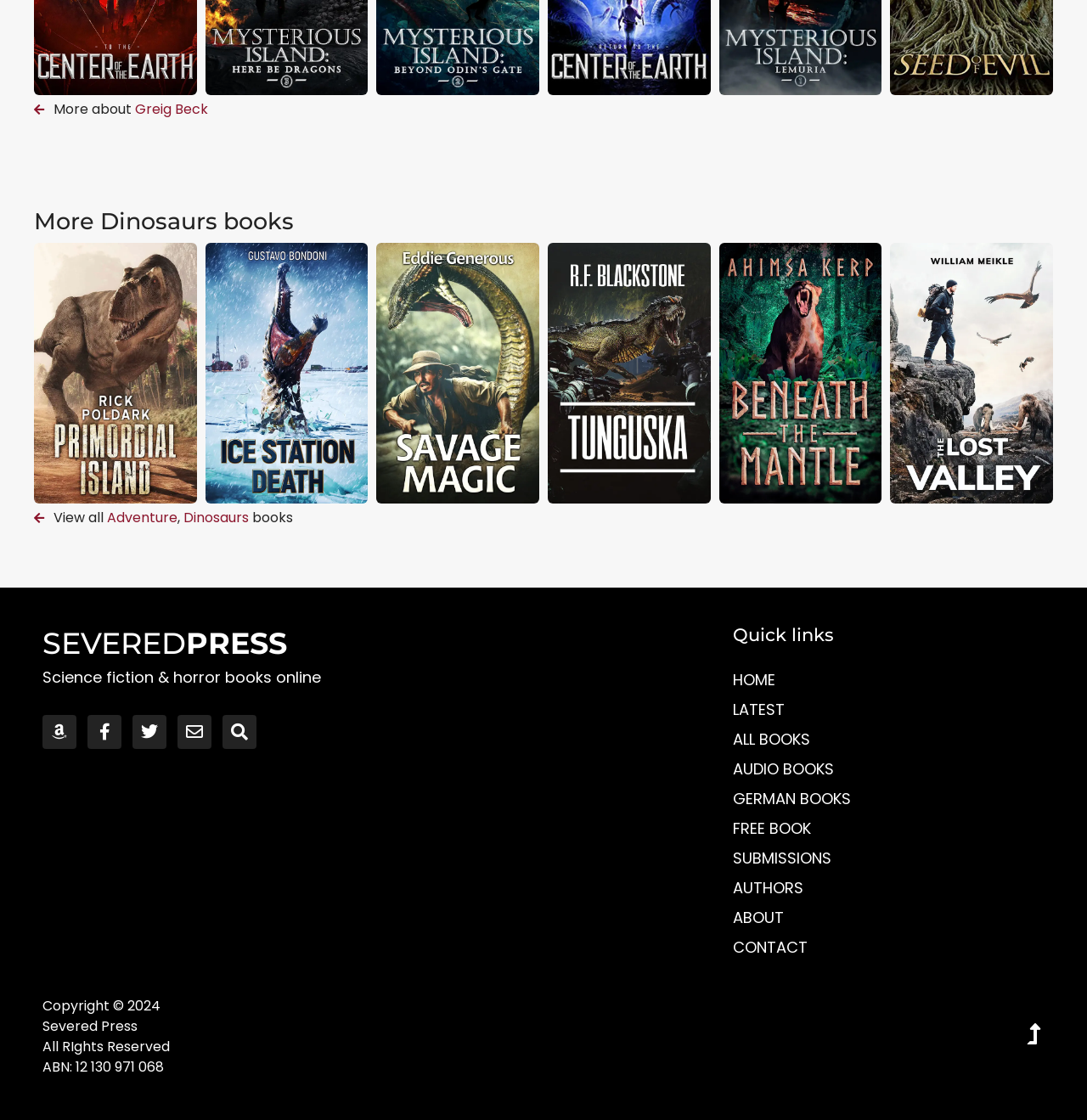Pinpoint the bounding box coordinates of the clickable area needed to execute the instruction: "Search for books". The coordinates should be specified as four float numbers between 0 and 1, i.e., [left, top, right, bottom].

[0.205, 0.639, 0.236, 0.669]